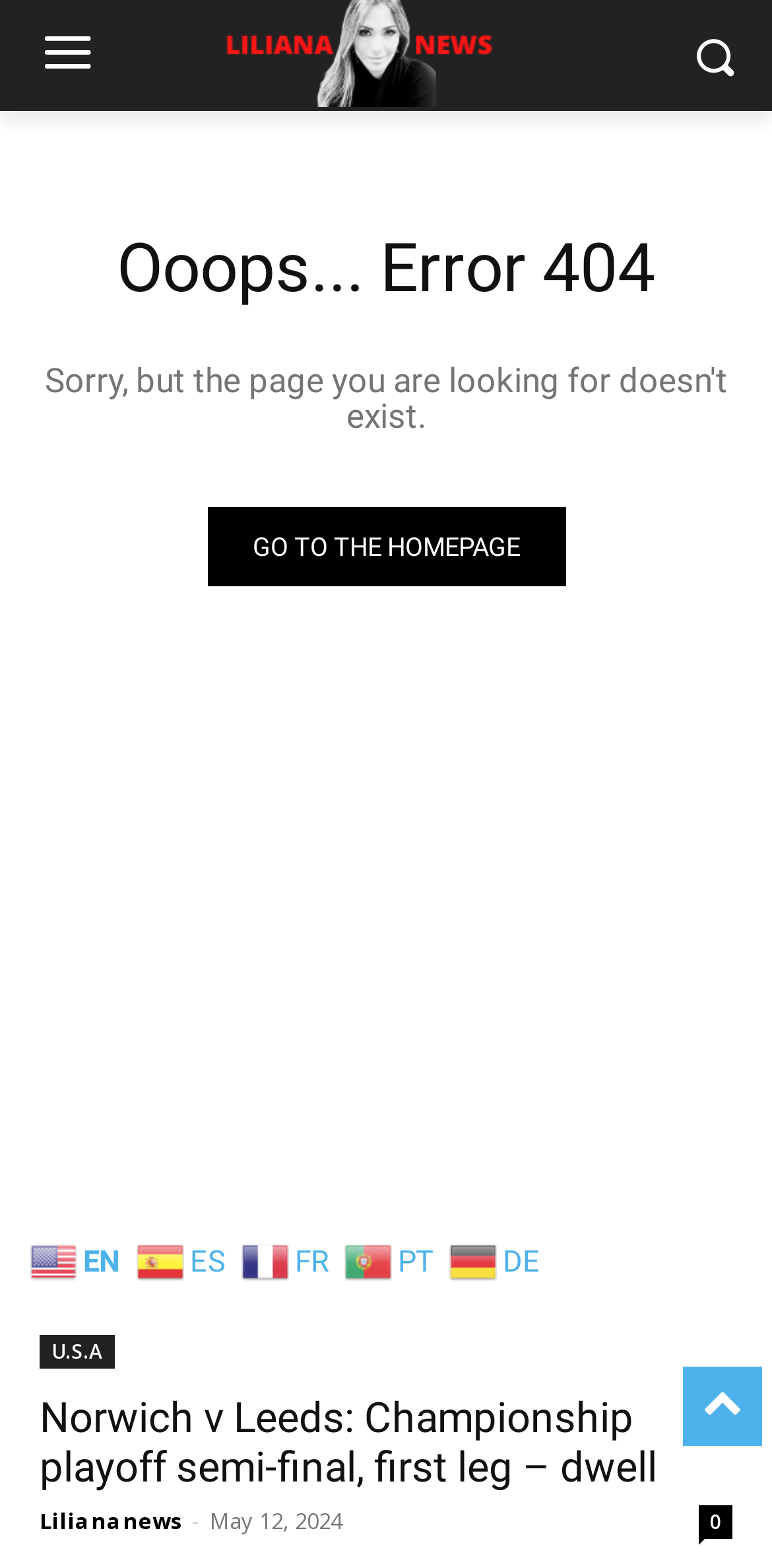Pinpoint the bounding box coordinates of the element you need to click to execute the following instruction: "Click on About us". The bounding box should be represented by four float numbers between 0 and 1, in the format [left, top, right, bottom].

None